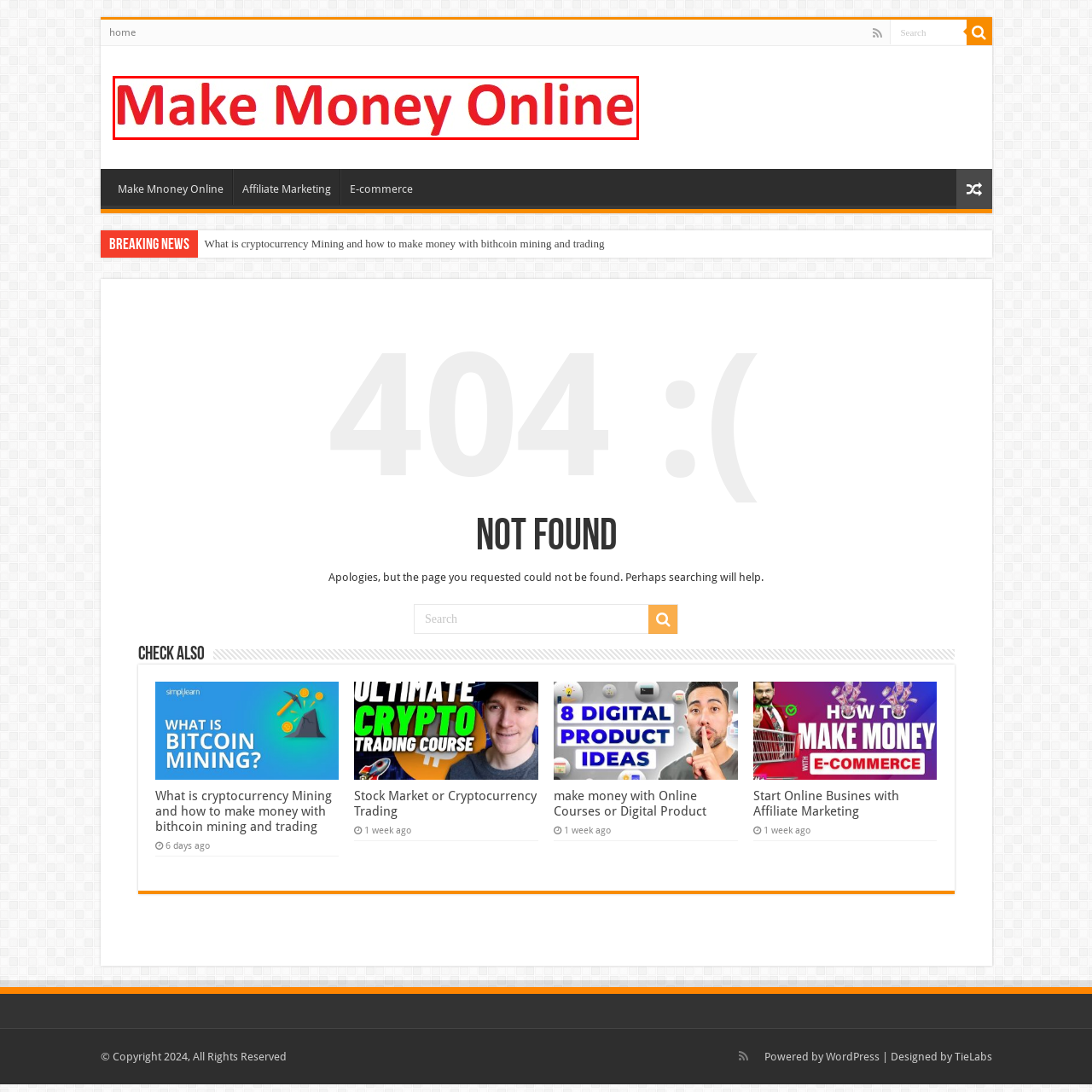Elaborate on the visual content inside the red-framed section with detailed information.

The image prominently displays the bold red text "Make Money Online," signifying a theme centered around online income opportunities. This eye-catching headline is likely intended to attract attention and encourage visitors to explore various methods for generating income through digital platforms, reflecting the overarching focus of the webpage on financial empowerment and e-commerce strategies. The strong typographic choice enhances the urgency and appeal, making it a focal point for readers seeking guidance in online money-making ventures.